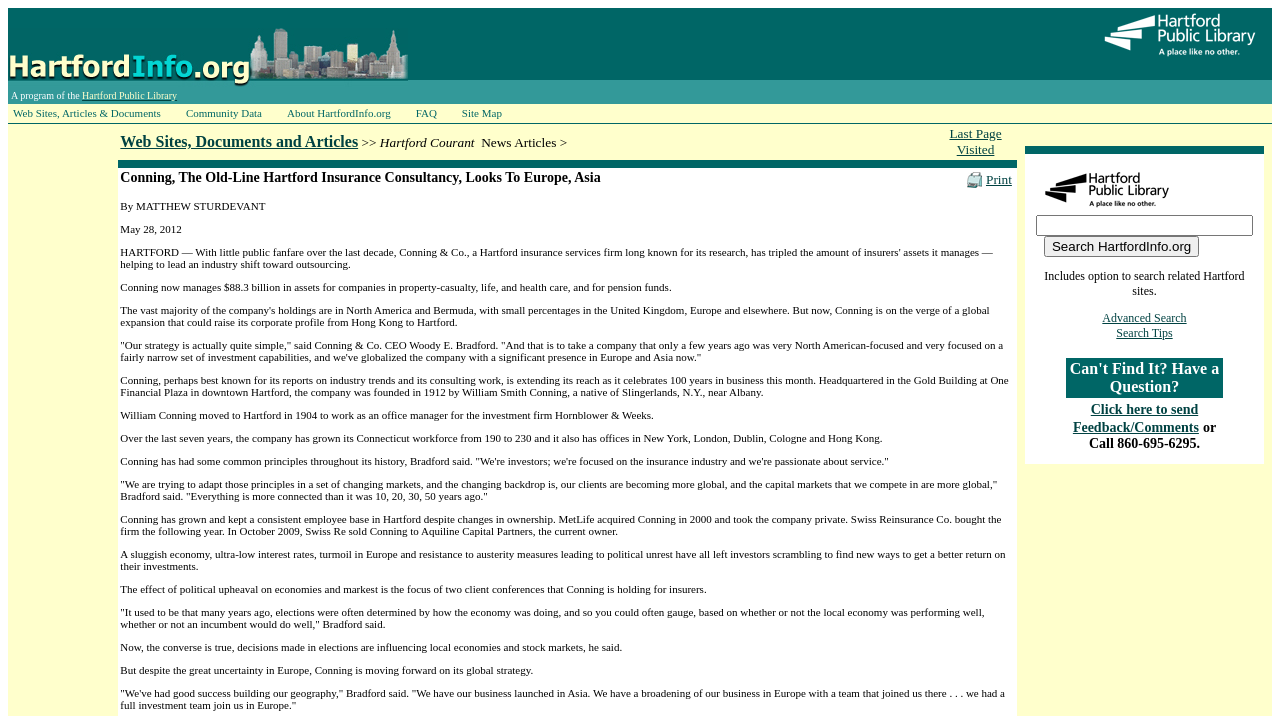Determine the bounding box coordinates of the section to be clicked to follow the instruction: "Click on the 'HI_LOGO' link". The coordinates should be given as four float numbers between 0 and 1, formatted as [left, top, right, bottom].

[0.006, 0.092, 0.319, 0.116]